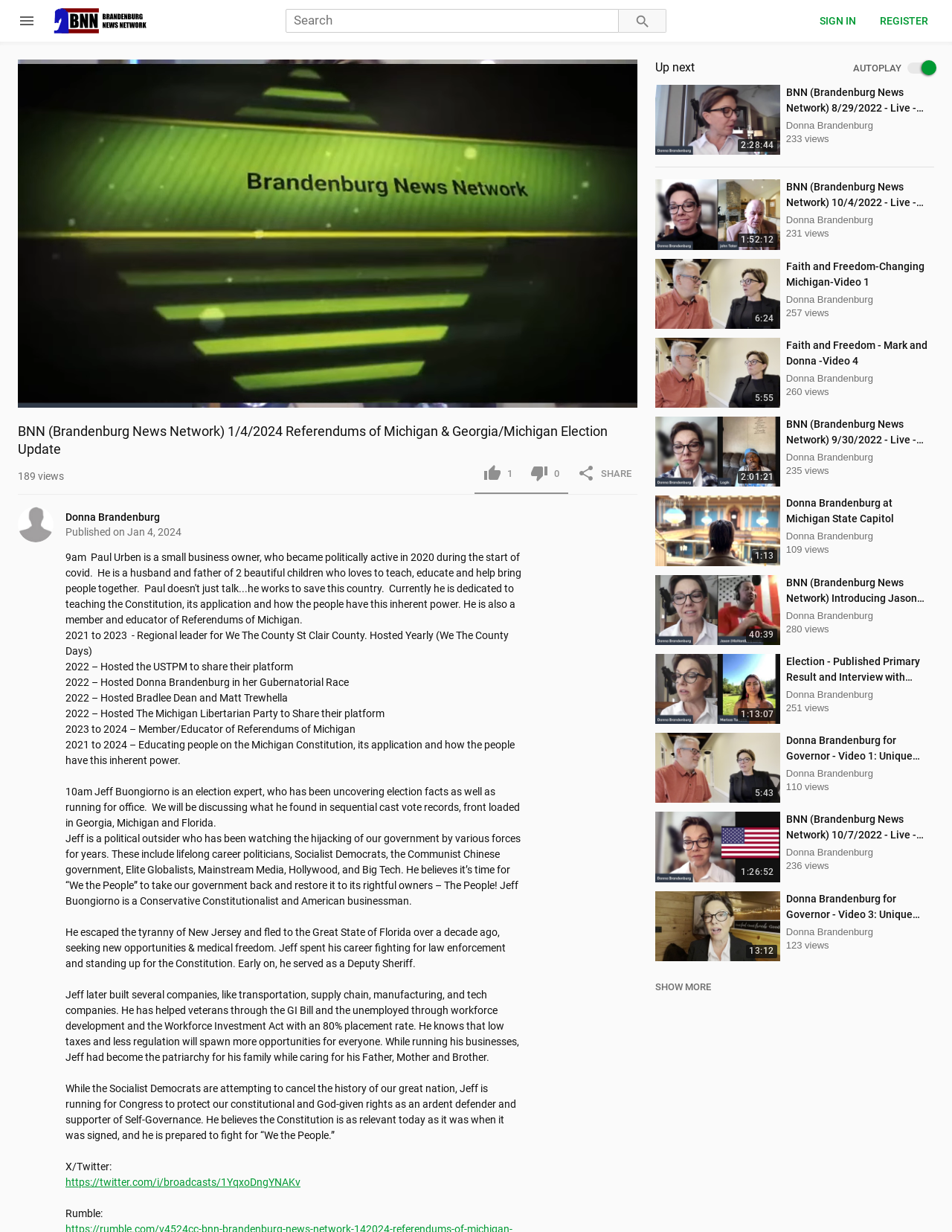Answer the question with a brief word or phrase:
What is the current time displayed in the video player?

0:00:06